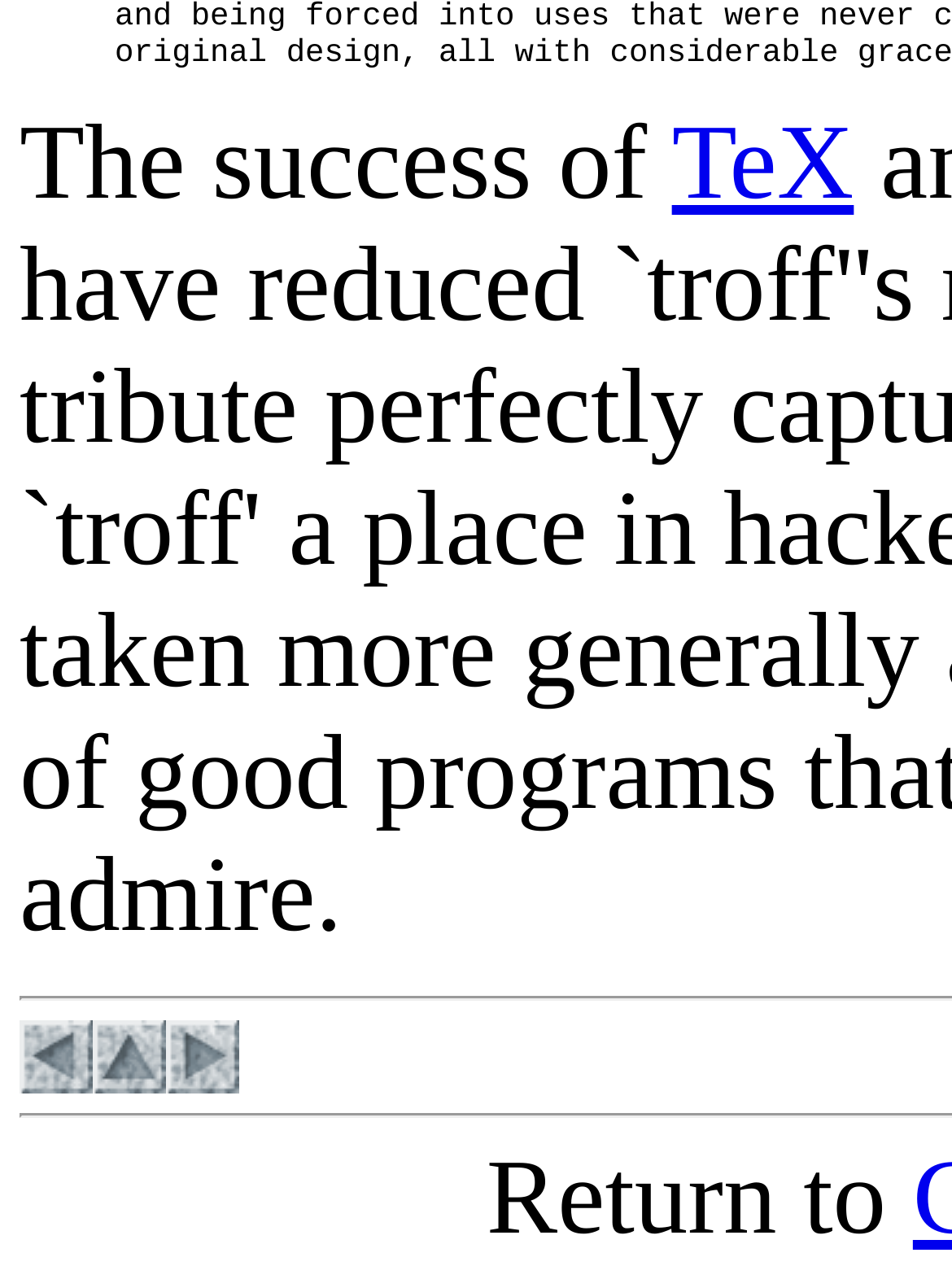Given the description of a UI element: "TeX", identify the bounding box coordinates of the matching element in the webpage screenshot.

[0.706, 0.082, 0.897, 0.173]